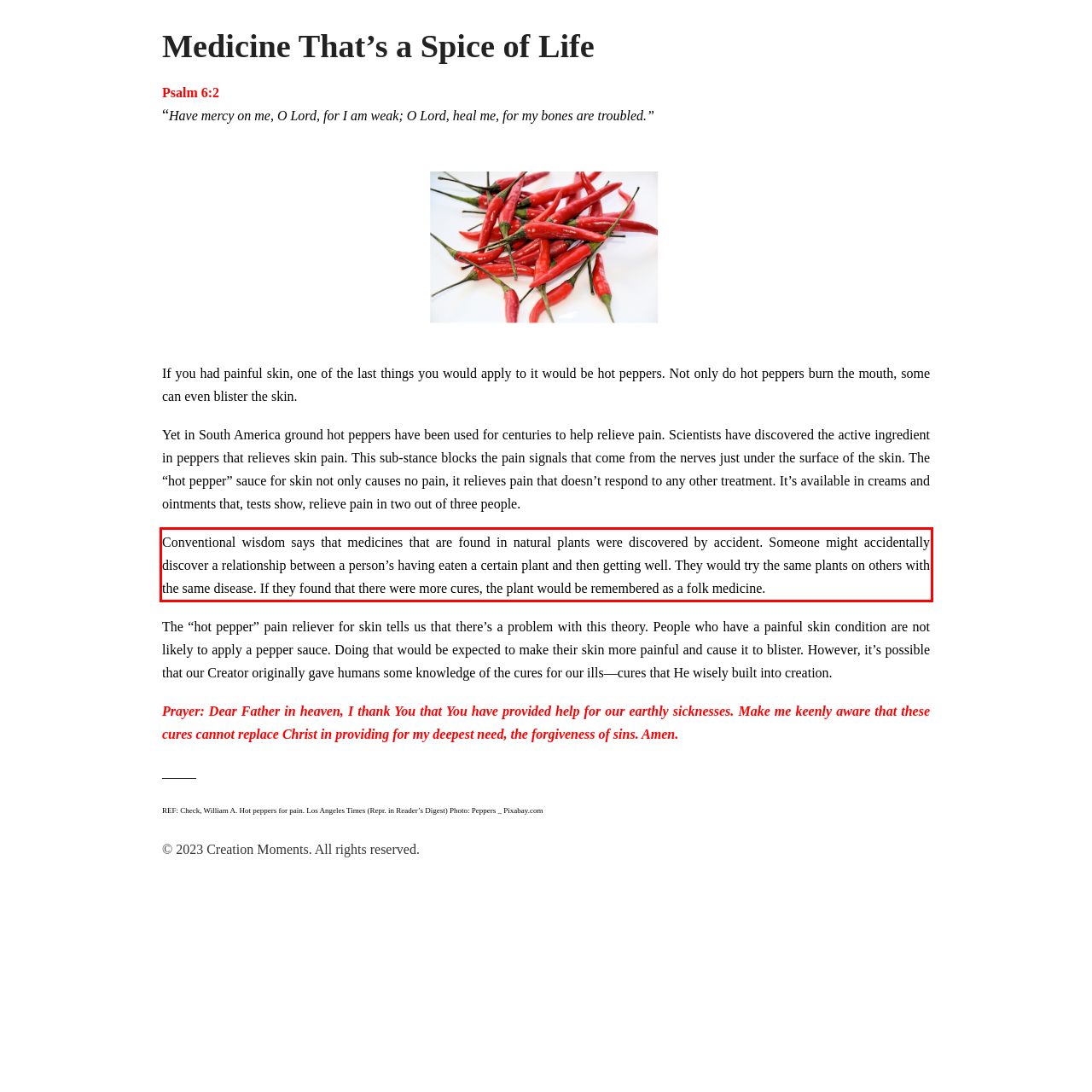Please extract the text content from the UI element enclosed by the red rectangle in the screenshot.

Conventional wisdom says that medicines that are found in natural plants were discovered by accident. Someone might accidentally discover a relationship between a person’s having eaten a certain plant and then getting well. They would try the same plants on others with the same disease. If they found that there were more cures, the plant would be remembered as a folk medicine.